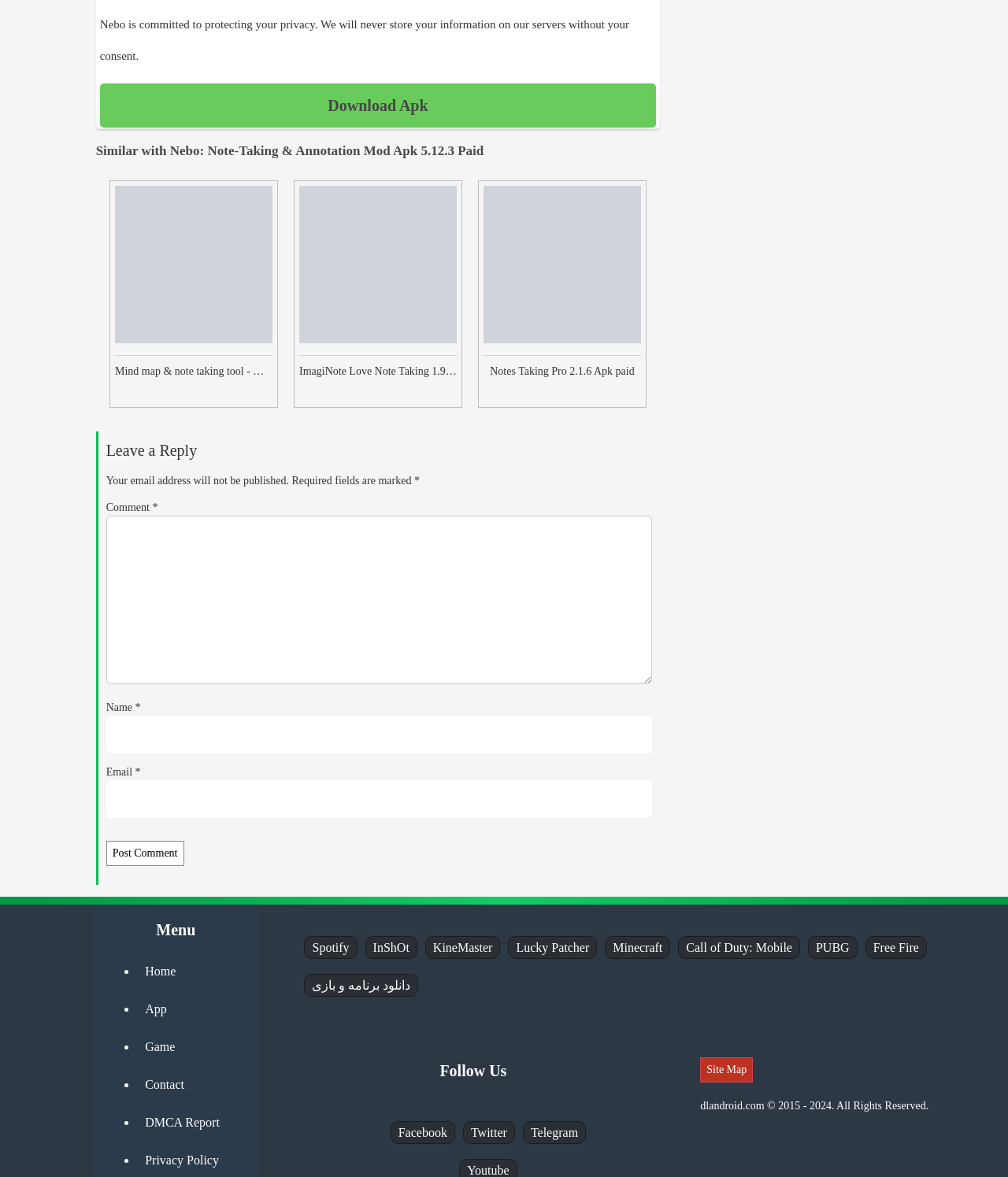Give a succinct answer to this question in a single word or phrase: 
What is the purpose of the 'Site Map' link?

Navigate site